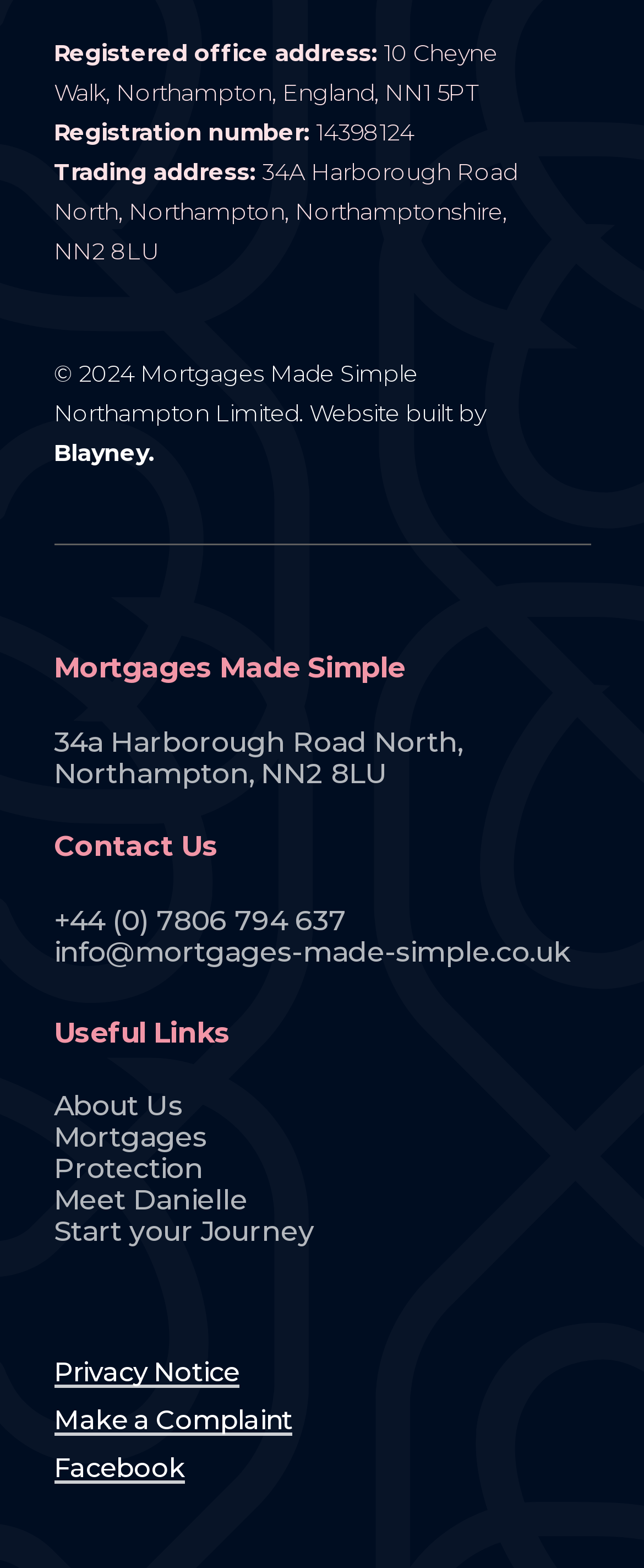Could you locate the bounding box coordinates for the section that should be clicked to accomplish this task: "Learn about the company".

[0.083, 0.694, 0.284, 0.716]